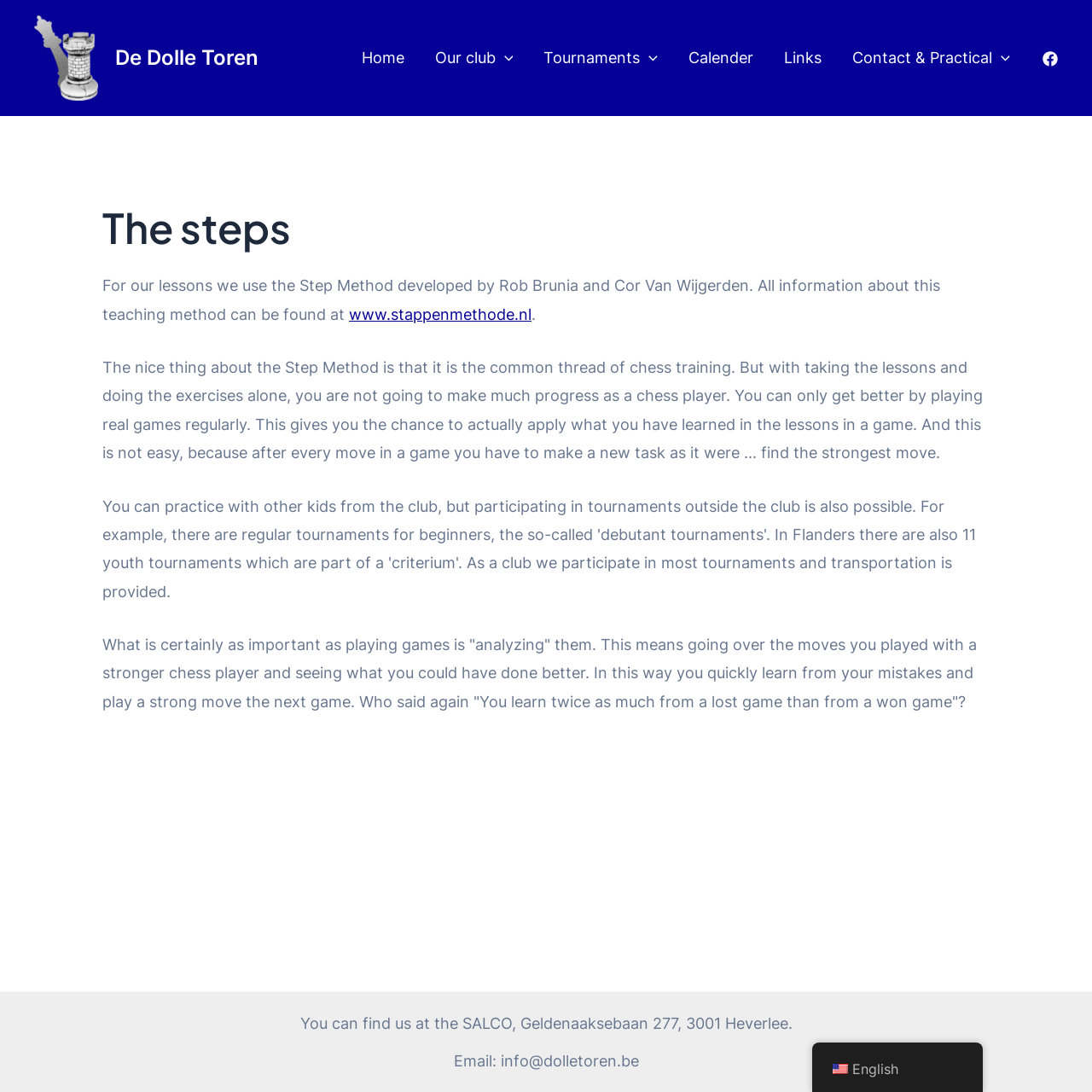Answer this question using a single word or a brief phrase:
What is the email address of DolleToren?

info@dolletoren.be